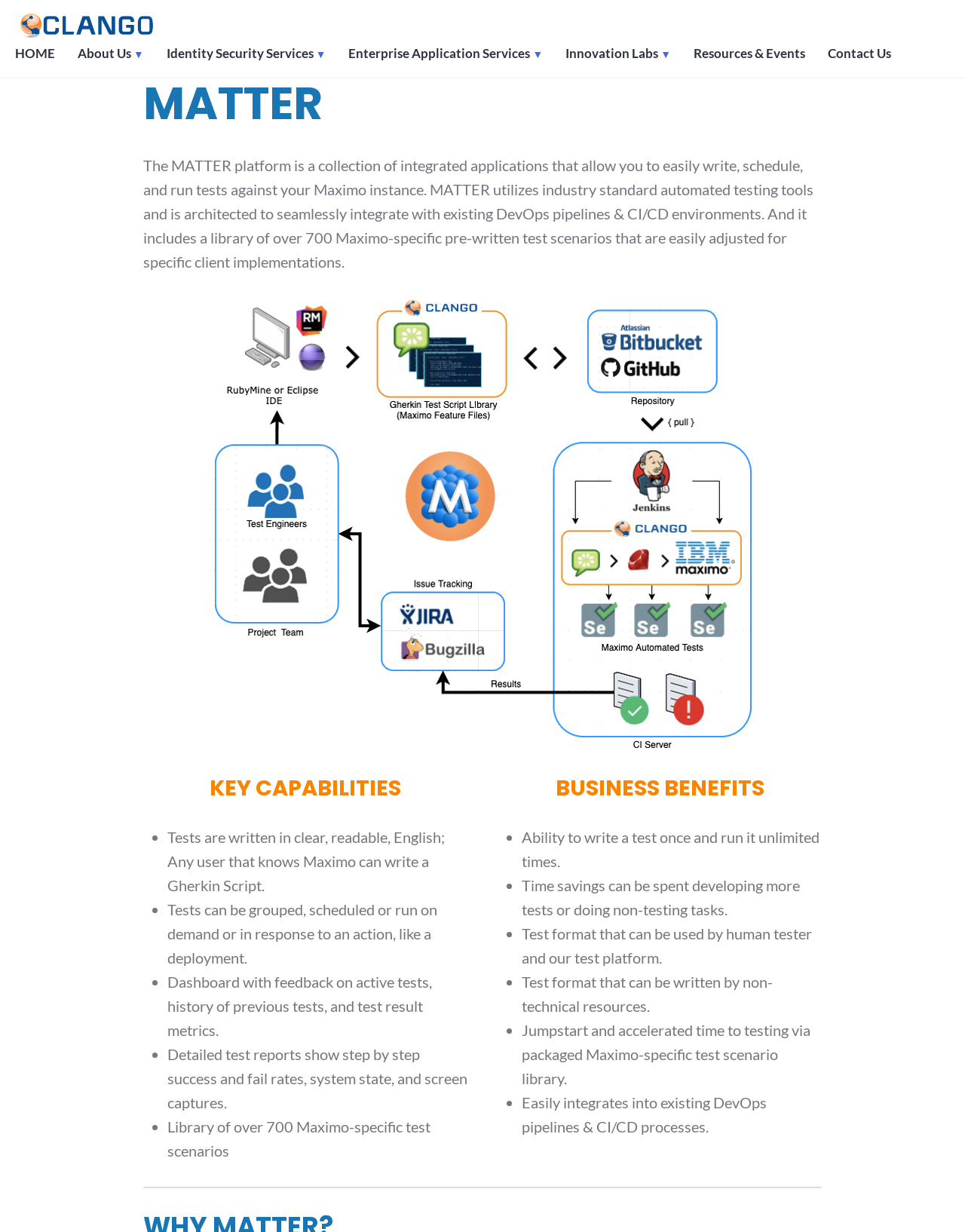Find and specify the bounding box coordinates that correspond to the clickable region for the instruction: "Click on About".

None